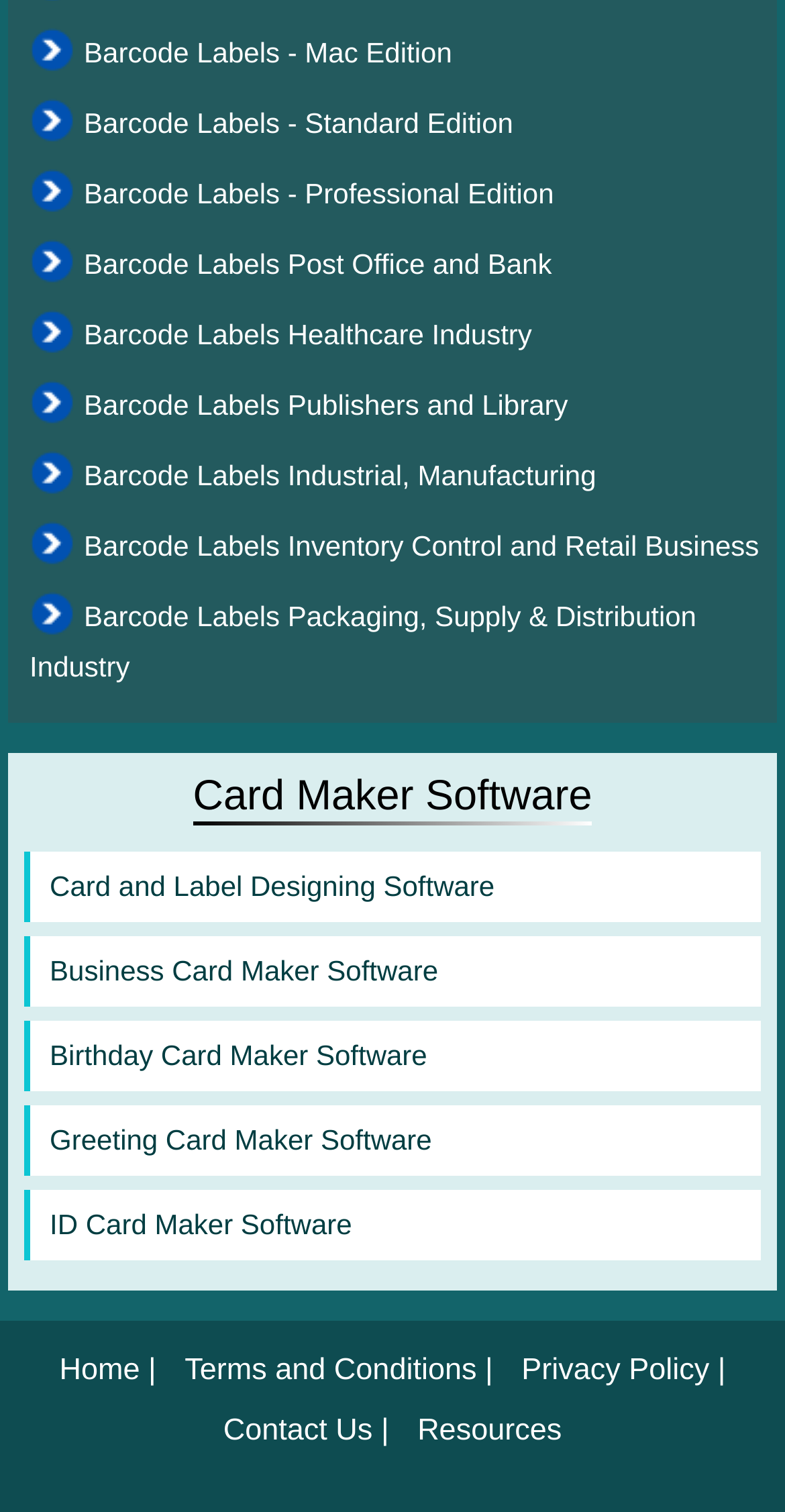Answer briefly with one word or phrase:
How many types of card maker software are listed?

5